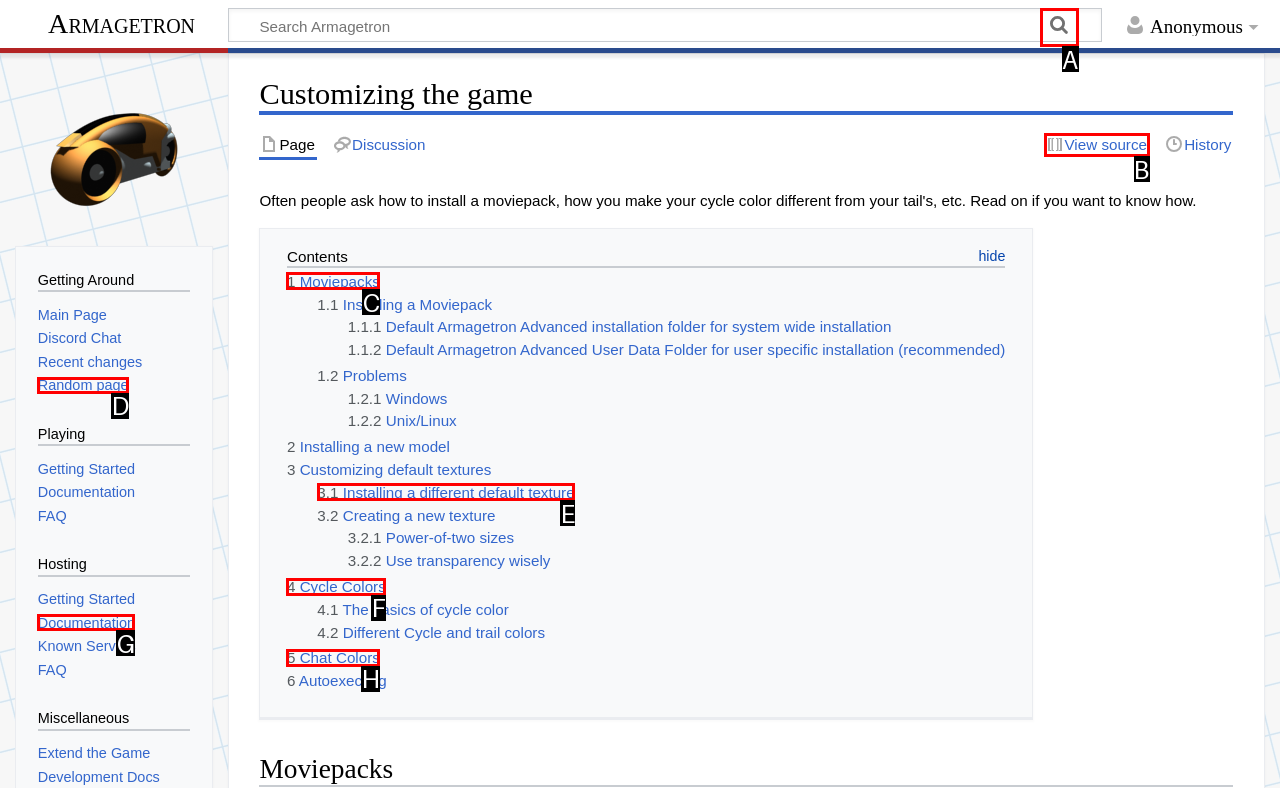Determine which letter corresponds to the UI element to click for this task: View source of the page
Respond with the letter from the available options.

B